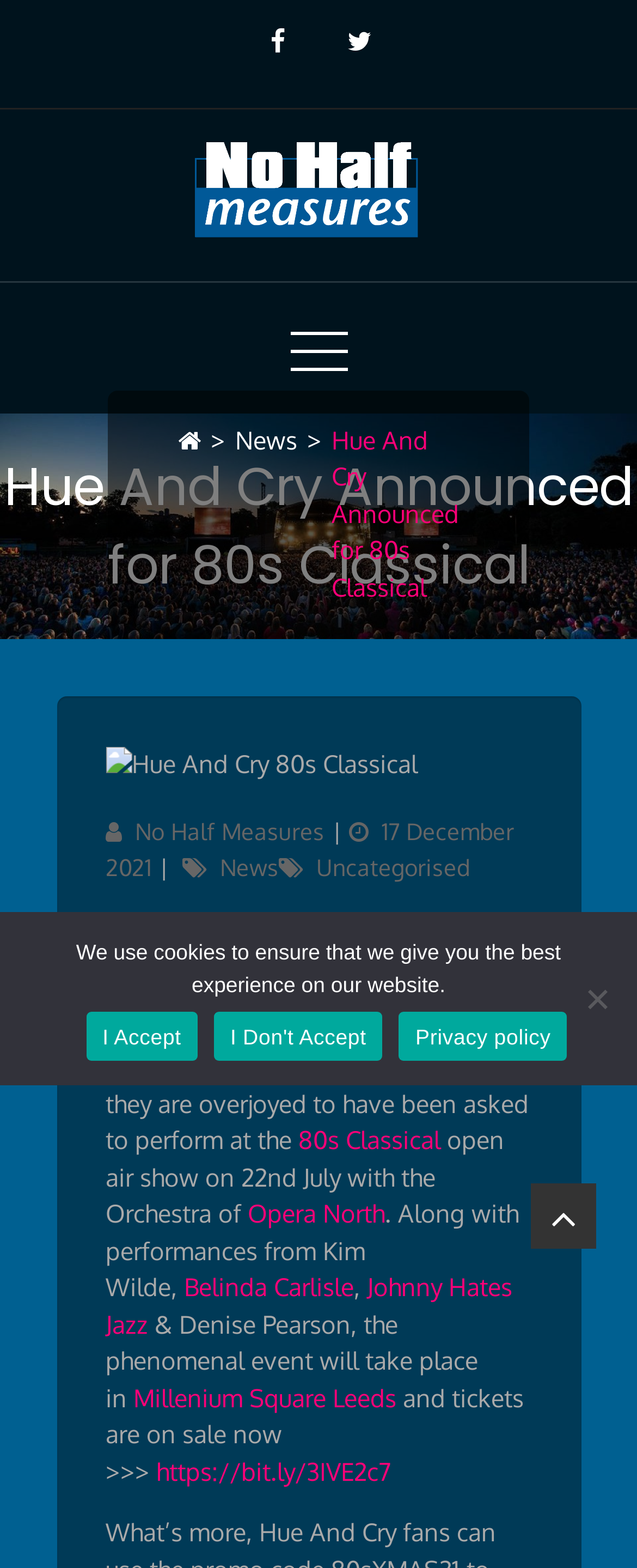What is the purpose of the cookies on this website?
Using the picture, provide a one-word or short phrase answer.

To ensure the best experience